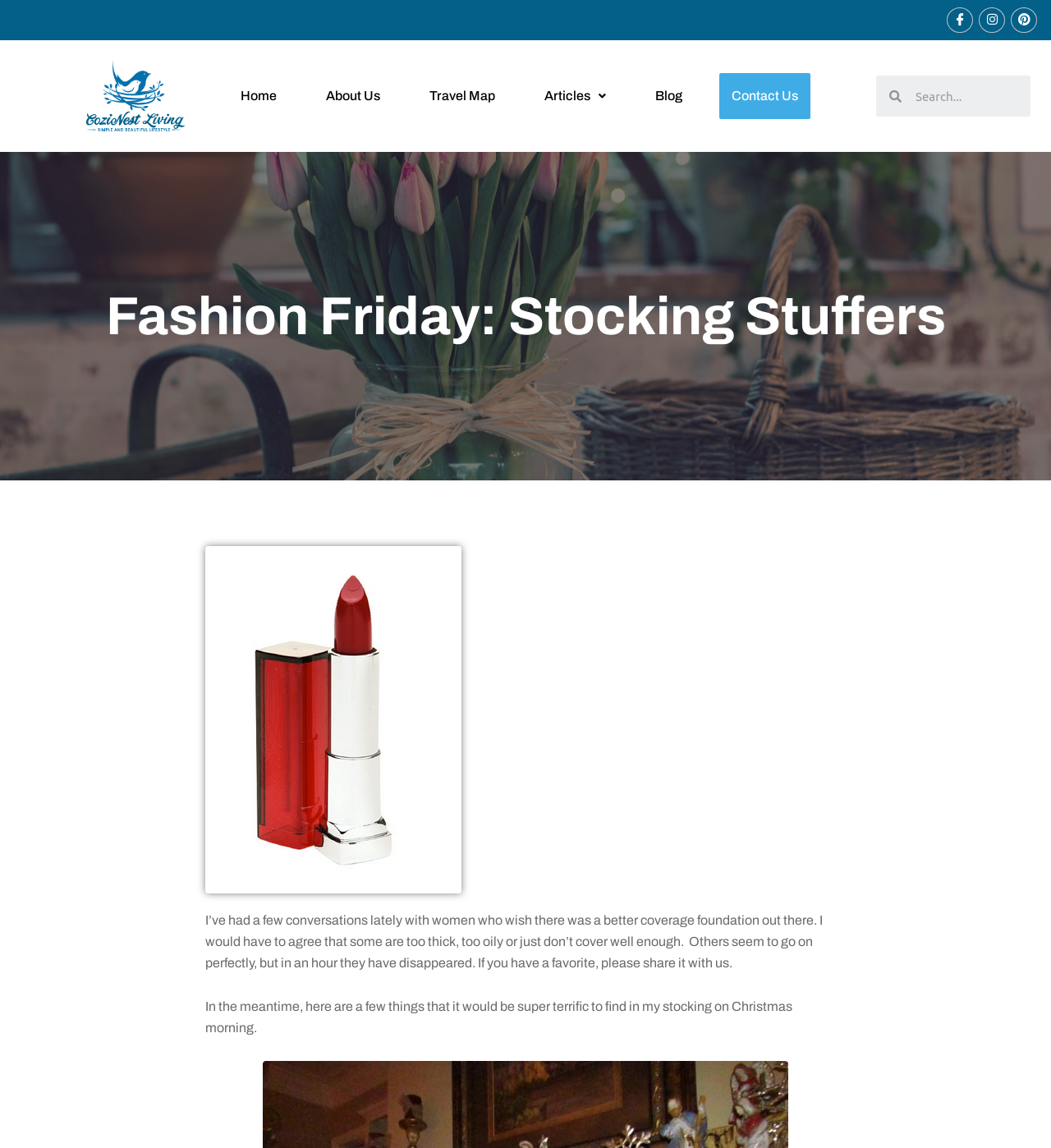Look at the image and give a detailed response to the following question: What is the purpose of the search box?

The search box is located at the top right corner of the webpage, and it has a label 'Search' next to it, indicating that it is used to search for content within the website.